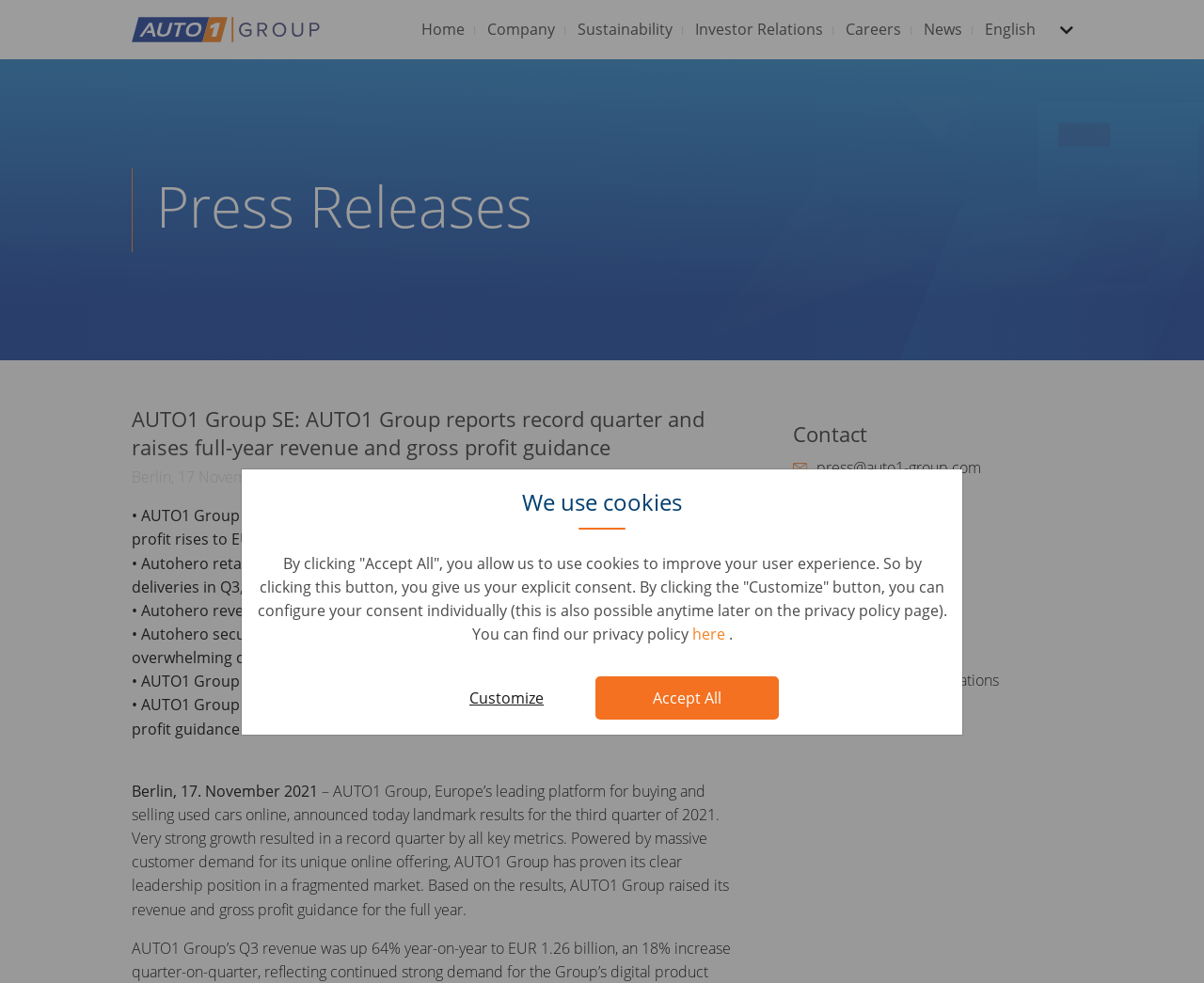Determine the bounding box coordinates of the element that should be clicked to execute the following command: "Click the 'Investor Relations' link".

[0.568, 0.01, 0.693, 0.061]